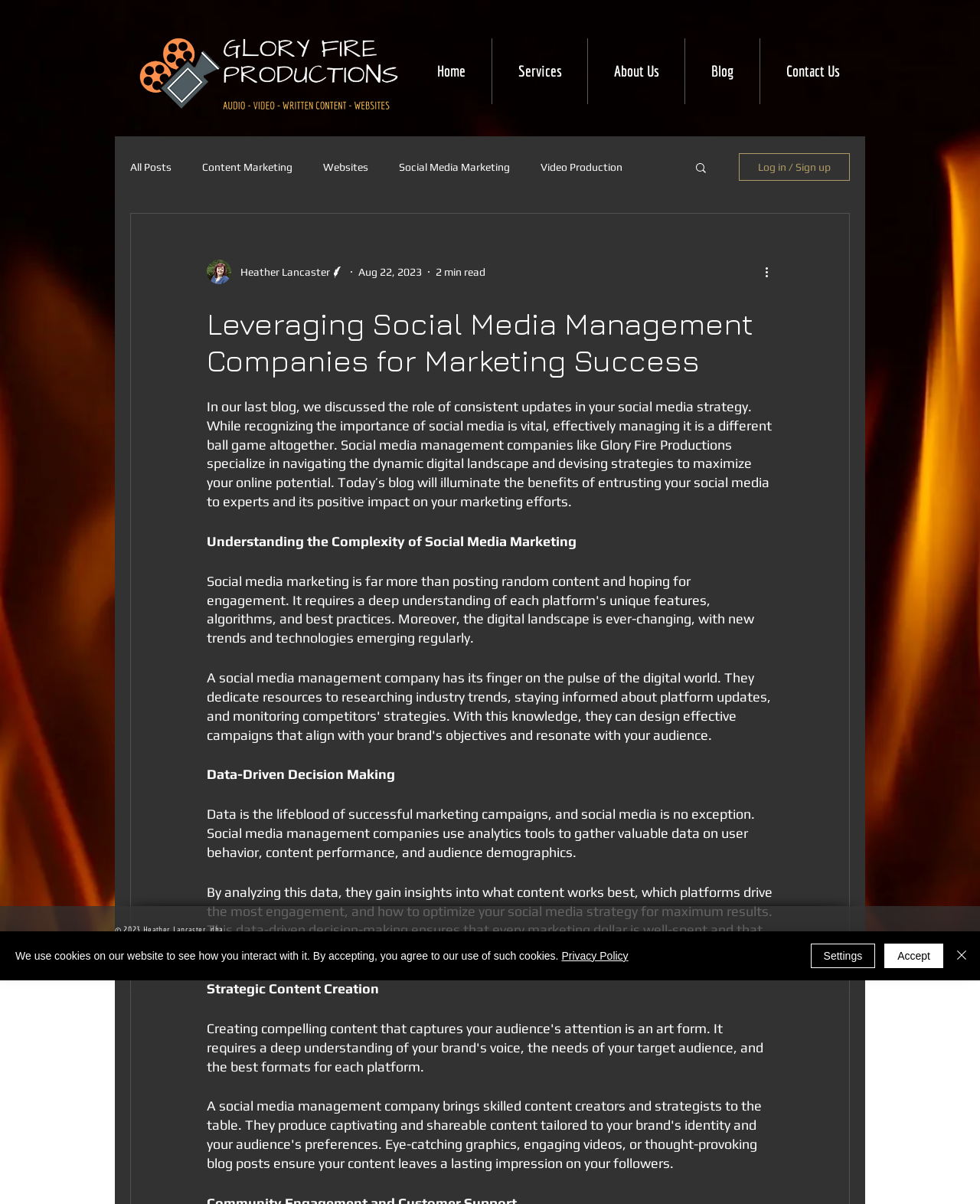Identify the headline of the webpage and generate its text content.

Leveraging Social Media Management Companies for Marketing Success